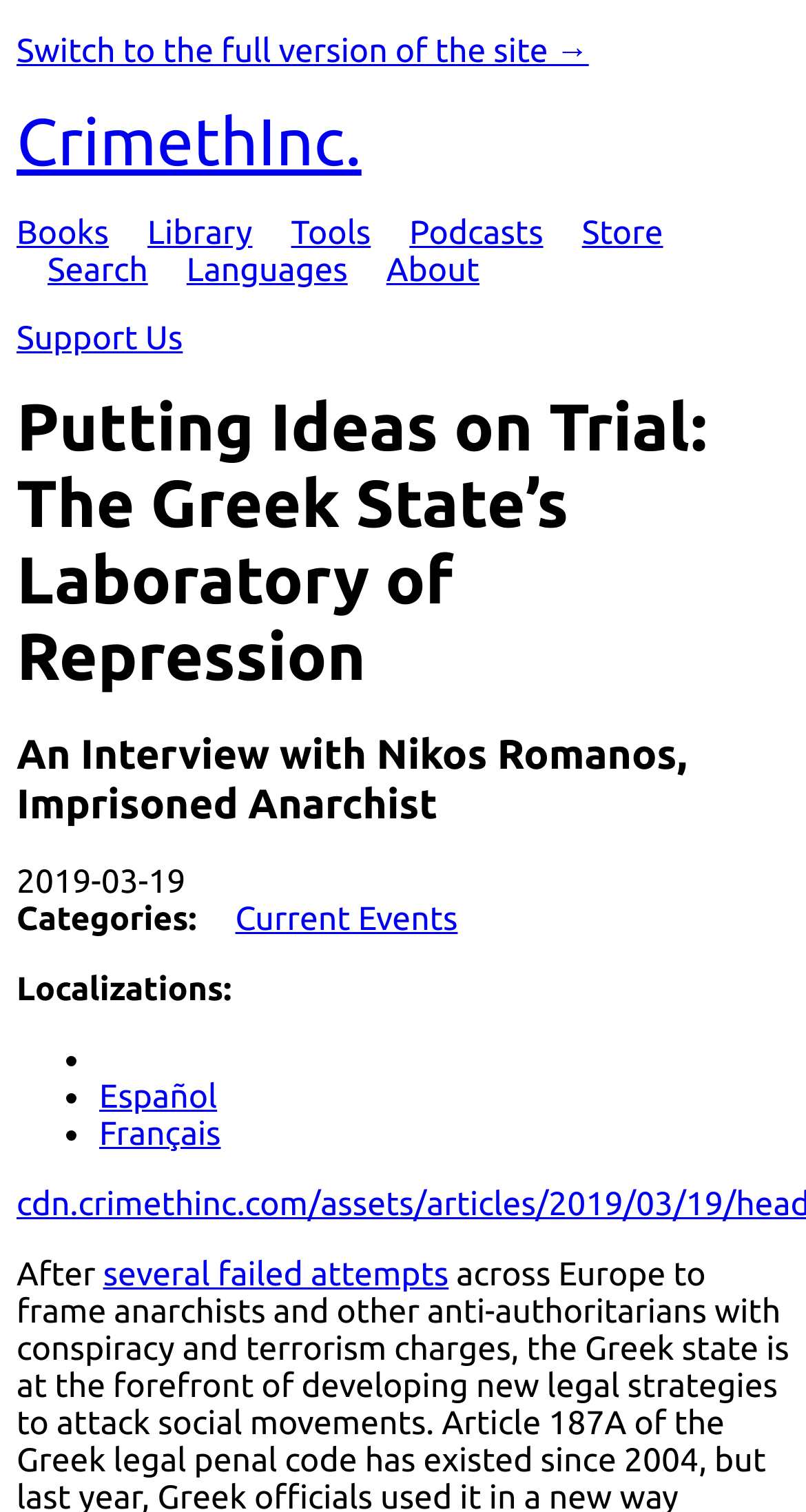Reply to the question with a single word or phrase:
How many localization options are there?

2